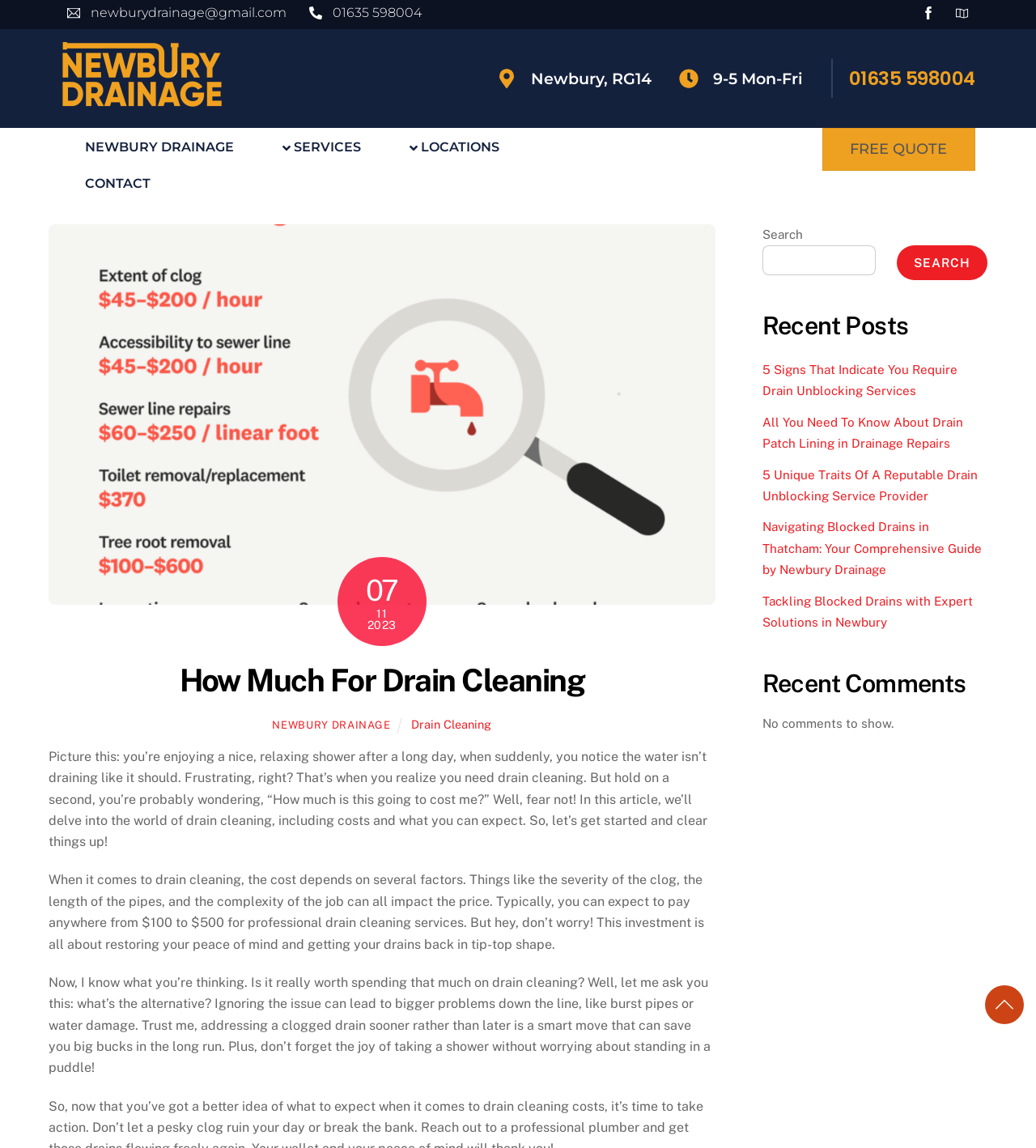What is the phone number to contact Newbury Drainage?
Answer the question with as much detail as you can, using the image as a reference.

The phone number can be found on the top right corner of the webpage, next to the email address 'newburydrainage@gmail.com'.